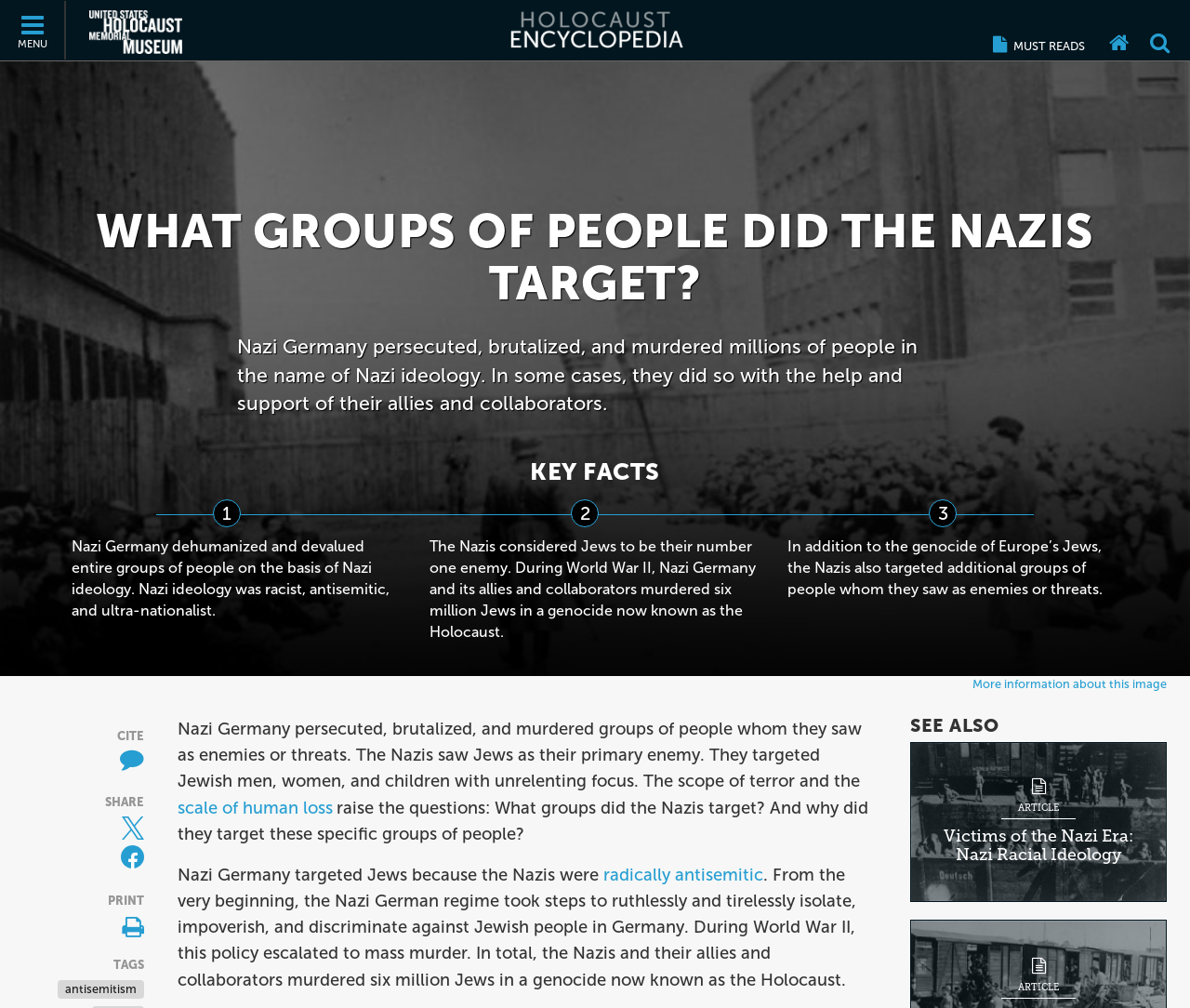From the webpage screenshot, predict the bounding box of the UI element that matches this description: "More information about this image".

[0.798, 0.671, 1.0, 0.685]